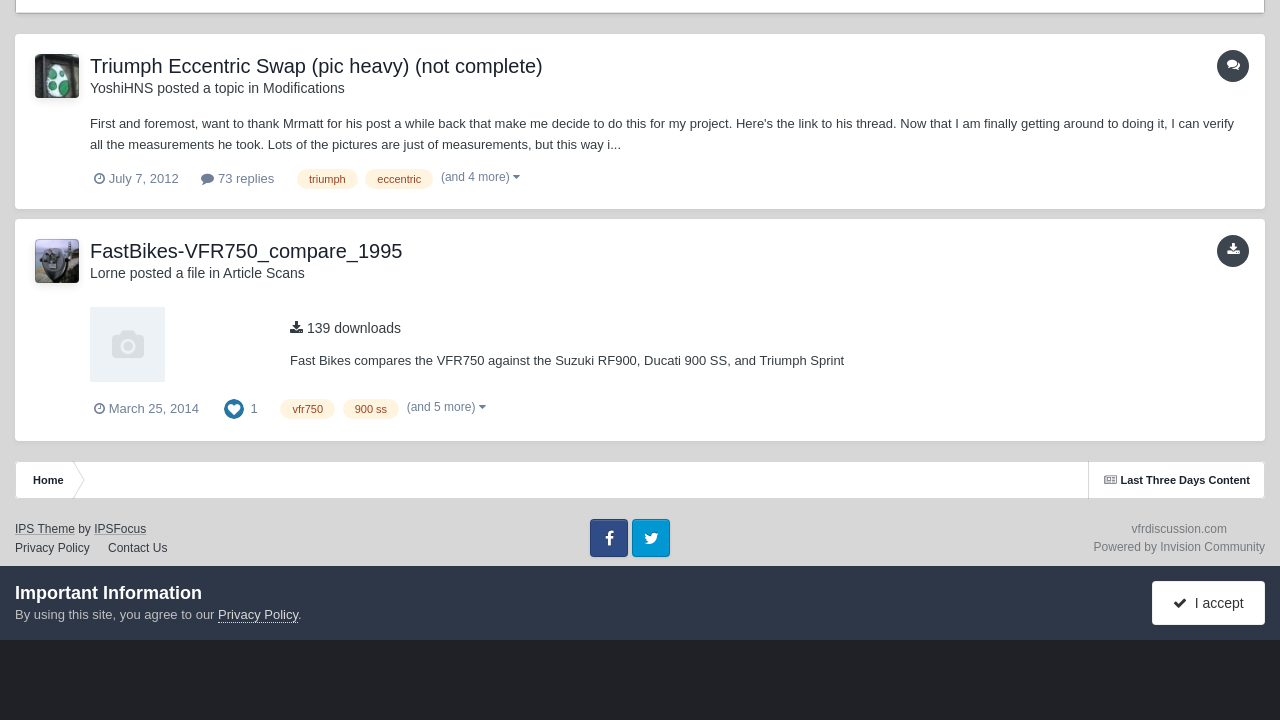Predict the bounding box coordinates for the UI element described as: "March 25, 2014". The coordinates should be four float numbers between 0 and 1, presented as [left, top, right, bottom].

[0.073, 0.557, 0.155, 0.578]